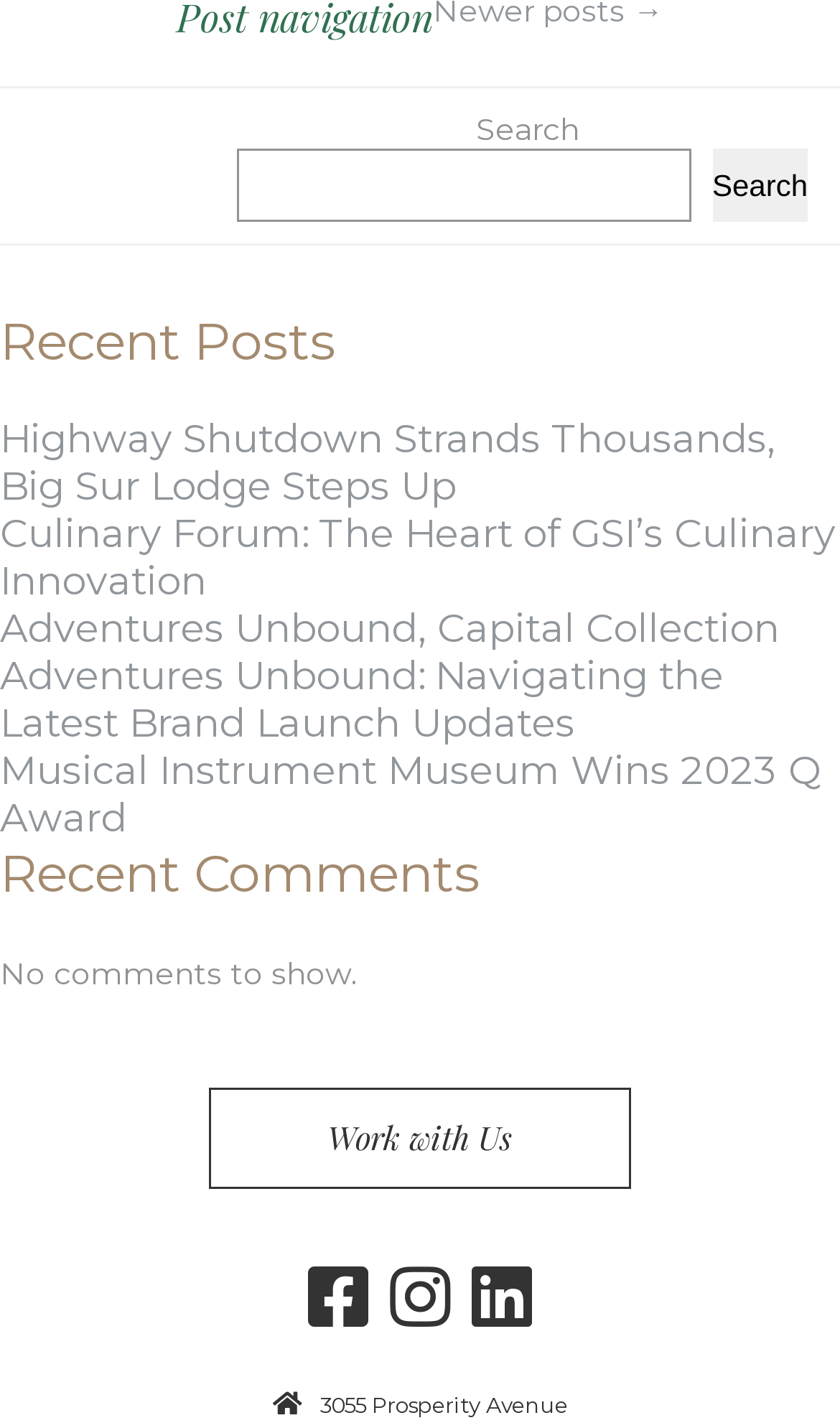Please locate the bounding box coordinates of the element that needs to be clicked to achieve the following instruction: "Explore Recent Posts". The coordinates should be four float numbers between 0 and 1, i.e., [left, top, right, bottom].

[0.0, 0.217, 1.0, 0.26]